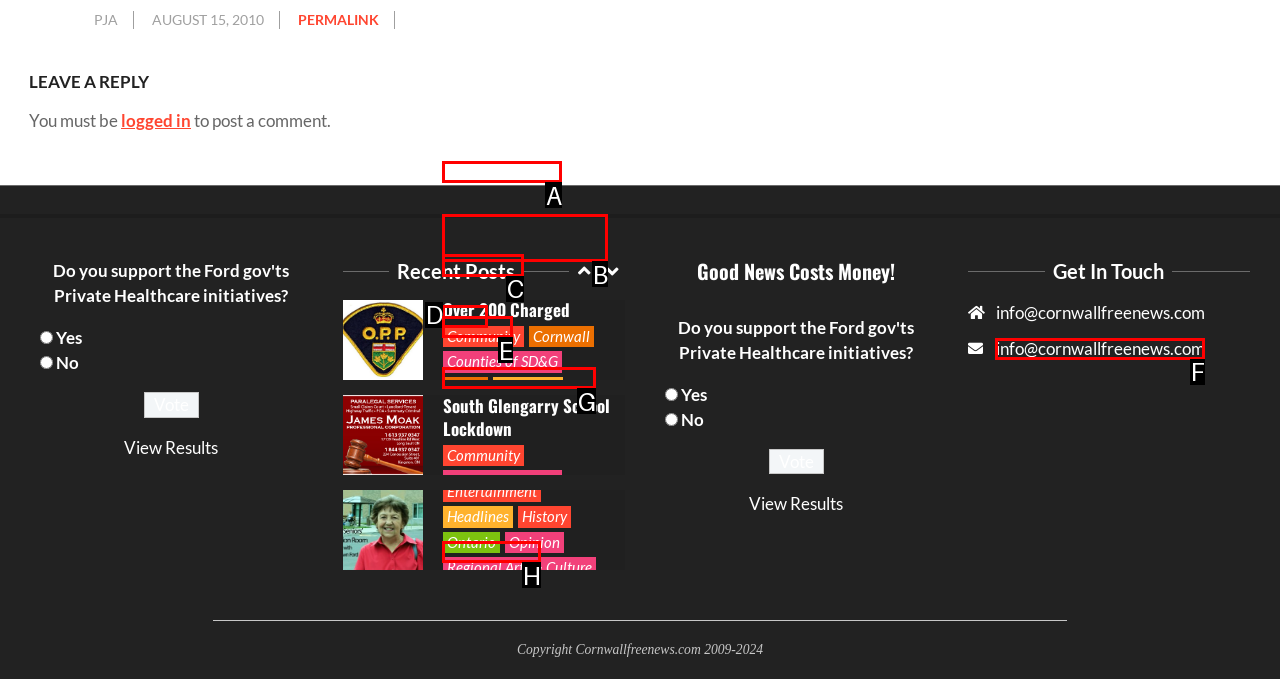What letter corresponds to the UI element described here: Counties of SD&G
Reply with the letter from the options provided.

A